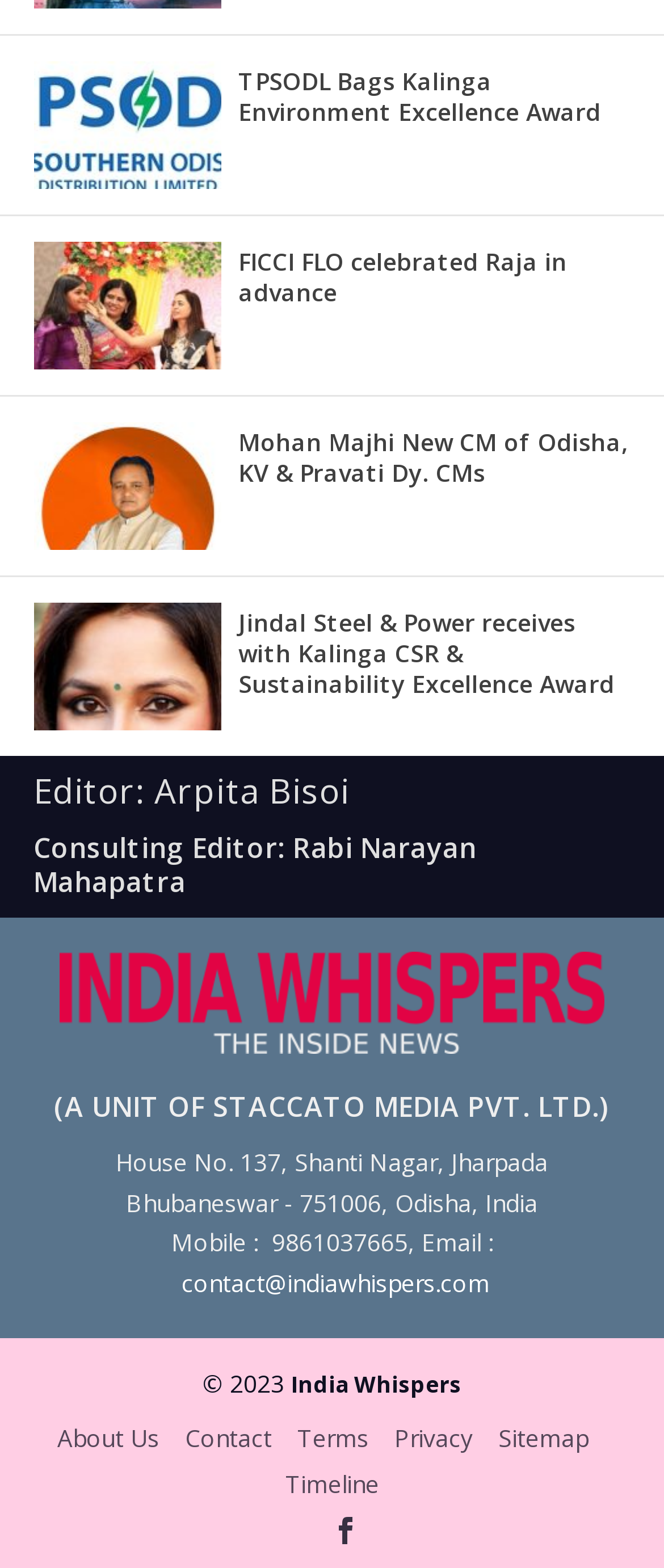How many links are there in the footer section? From the image, respond with a single word or brief phrase.

6